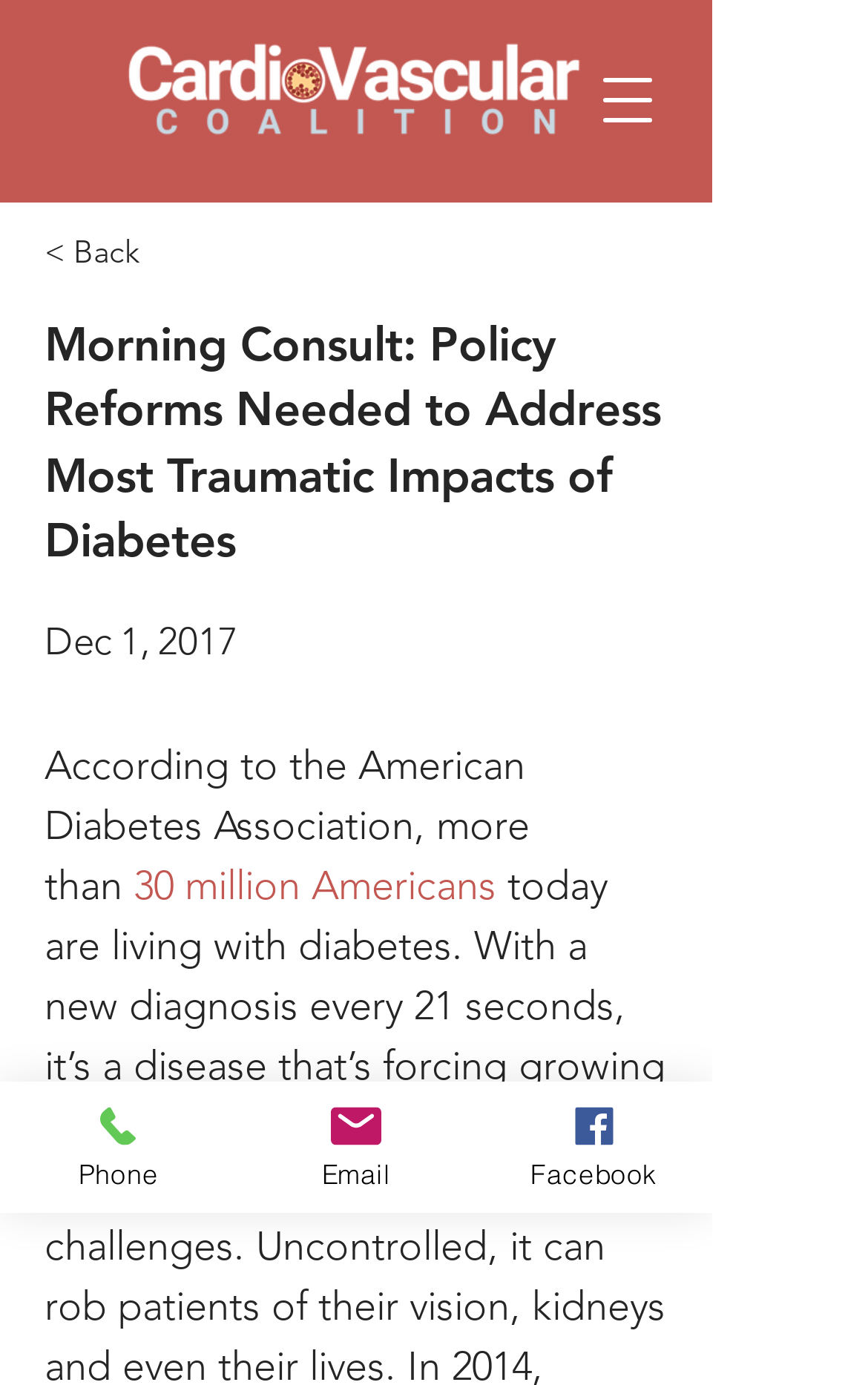Identify the bounding box coordinates for the UI element described as follows: "aria-label="Open navigation menu"". Ensure the coordinates are four float numbers between 0 and 1, formatted as [left, top, right, bottom].

[0.659, 0.04, 0.787, 0.104]